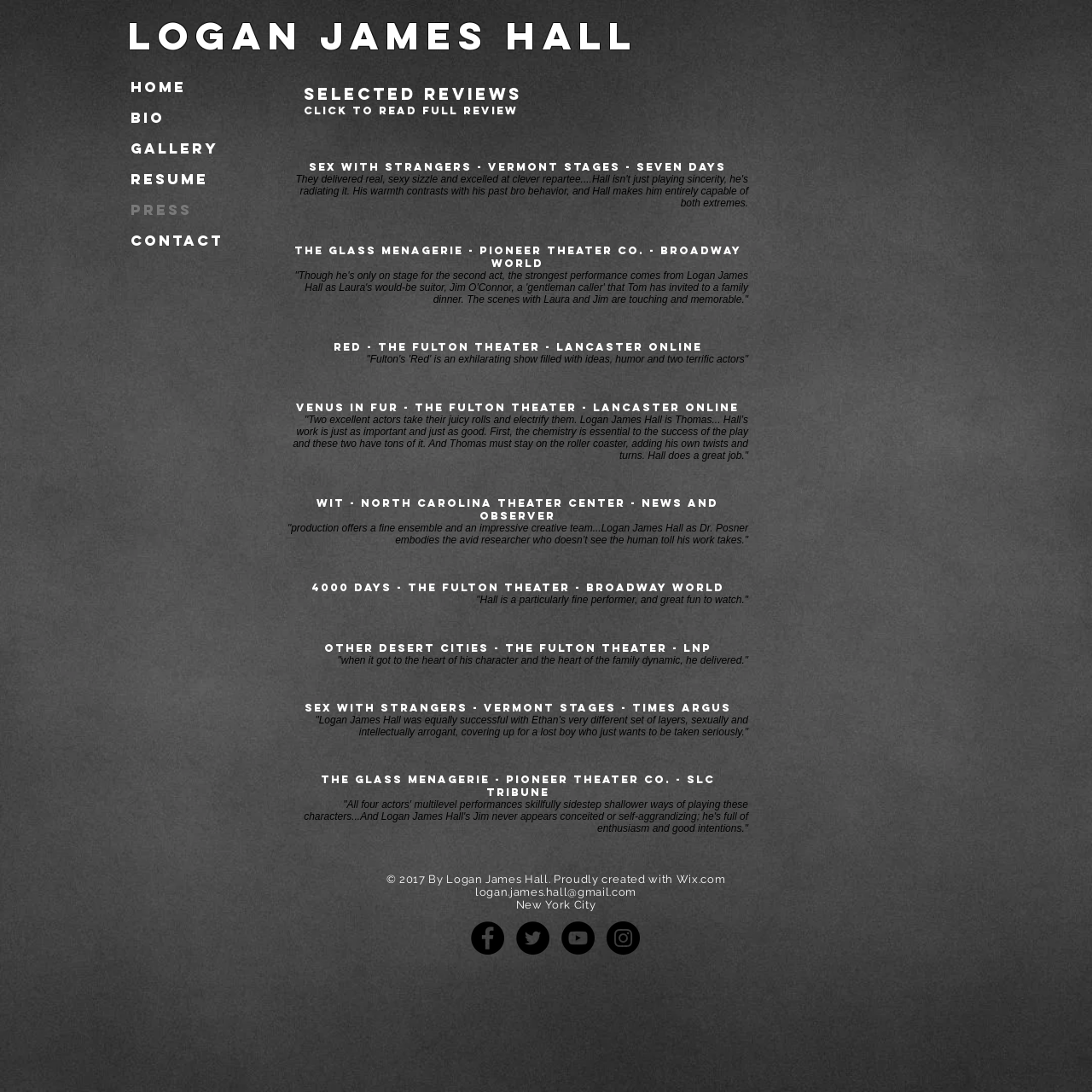How many reviews are listed on this webpage?
Kindly offer a comprehensive and detailed response to the question.

I counted the number of review snippets listed on the webpage, and there are 9 in total, each with a title and a quote from the review.